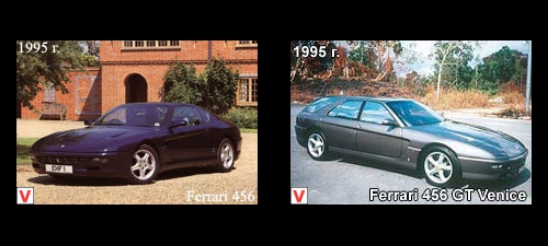What is unique about the Ferrari 456 GT Venice's design?
Your answer should be a single word or phrase derived from the screenshot.

Elongated body style